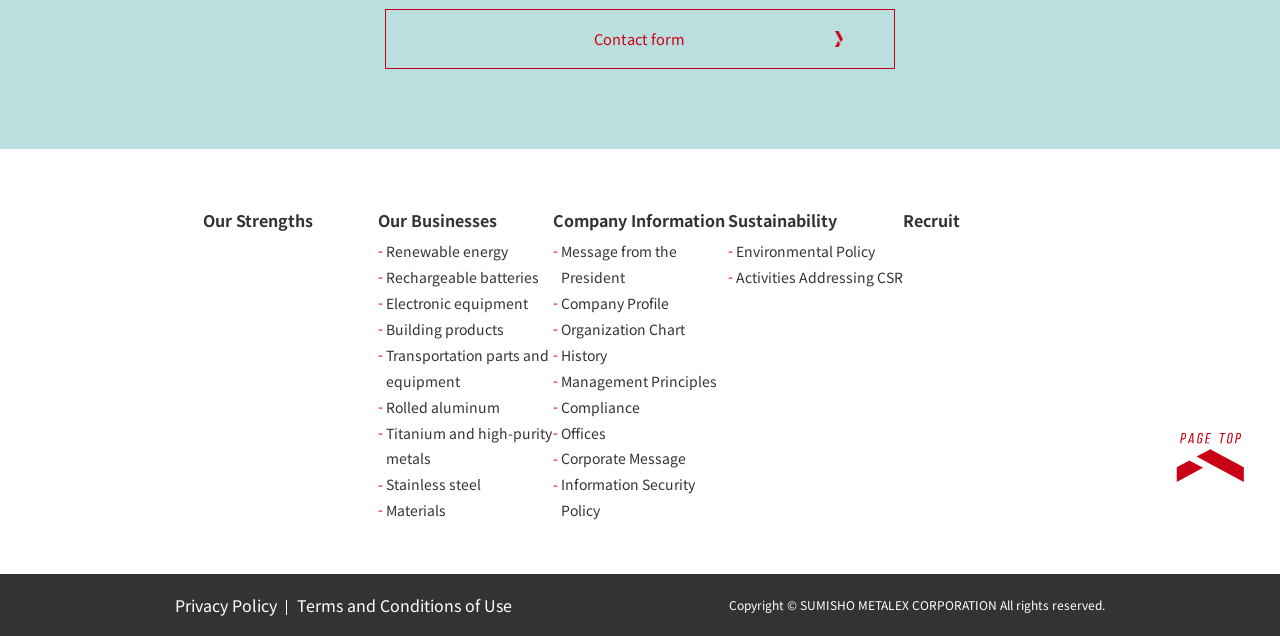What is the copyright information at the bottom of the page?
Please use the visual content to give a single word or phrase answer.

Copyright © SUMISHO METALEX CORPORATION All rights reserved.